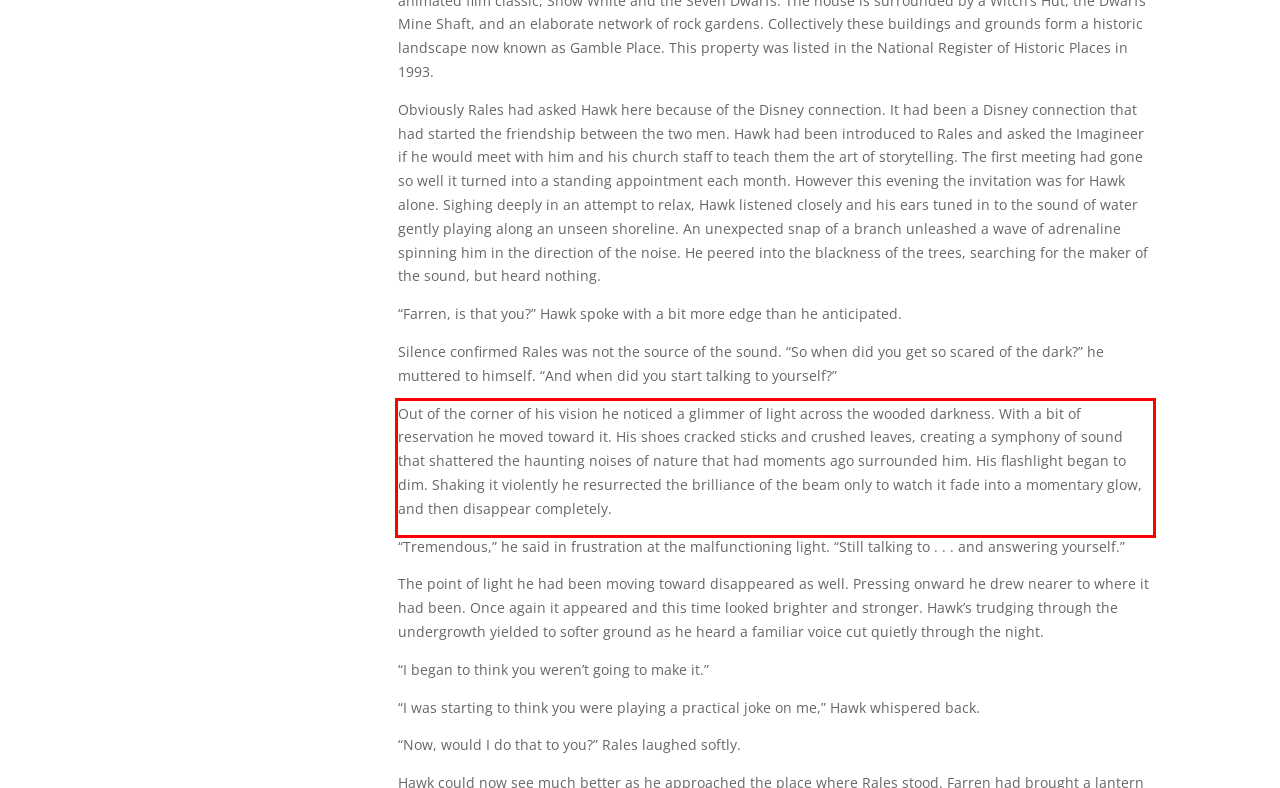Examine the webpage screenshot, find the red bounding box, and extract the text content within this marked area.

Out of the corner of his vision he noticed a glimmer of light across the wooded darkness. With a bit of reservation he moved toward it. His shoes cracked sticks and crushed leaves, creating a symphony of sound that shattered the haunting noises of nature that had moments ago surrounded him. His flashlight began to dim. Shaking it violently he resurrected the brilliance of the beam only to watch it fade into a momentary glow, and then disappear completely.